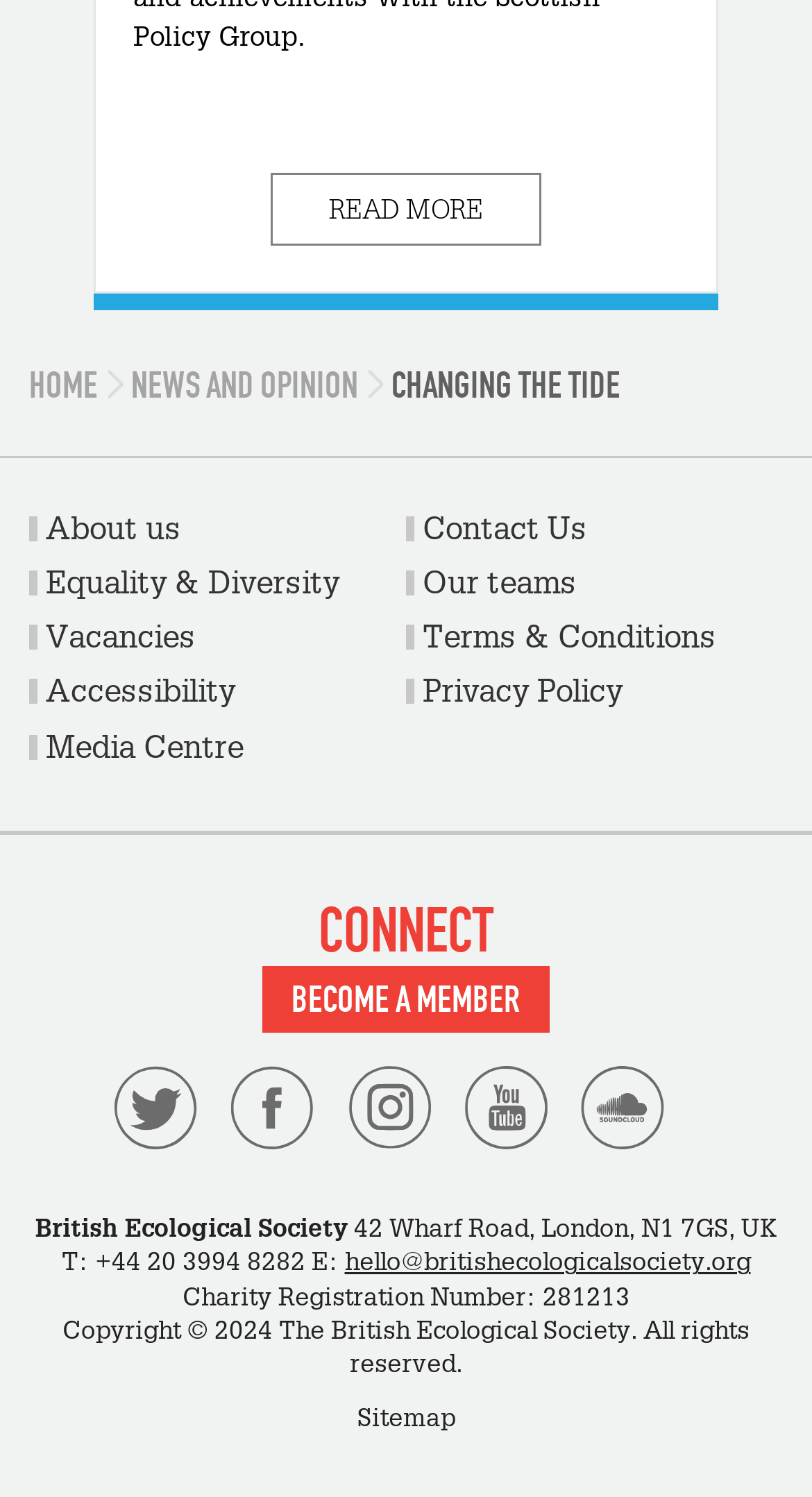Please identify the bounding box coordinates of the element's region that needs to be clicked to fulfill the following instruction: "Visit the media centre". The bounding box coordinates should consist of four float numbers between 0 and 1, i.e., [left, top, right, bottom].

[0.036, 0.485, 0.3, 0.511]